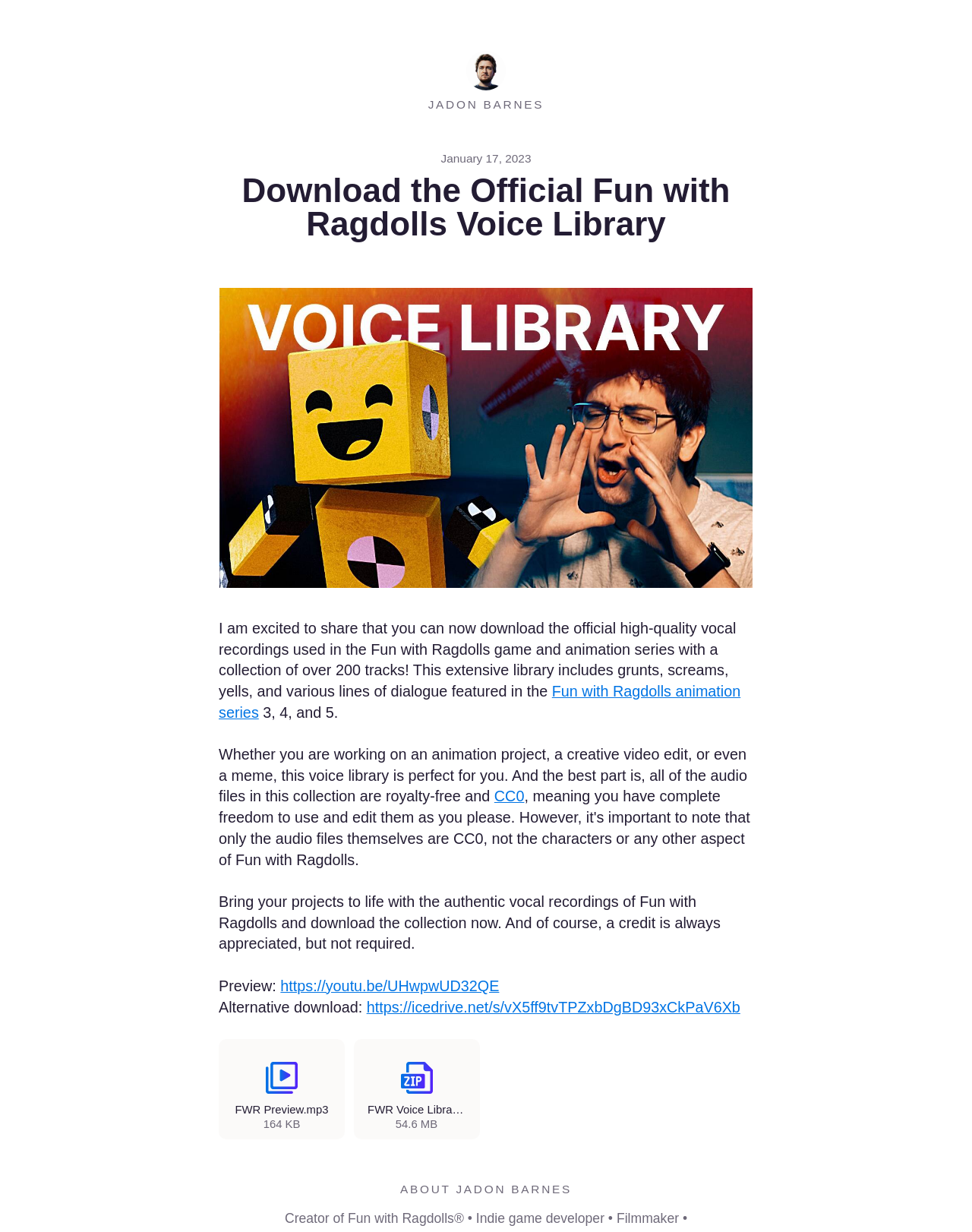Given the element description "Jadon Barnes", identify the bounding box of the corresponding UI element.

[0.225, 0.062, 0.775, 0.091]